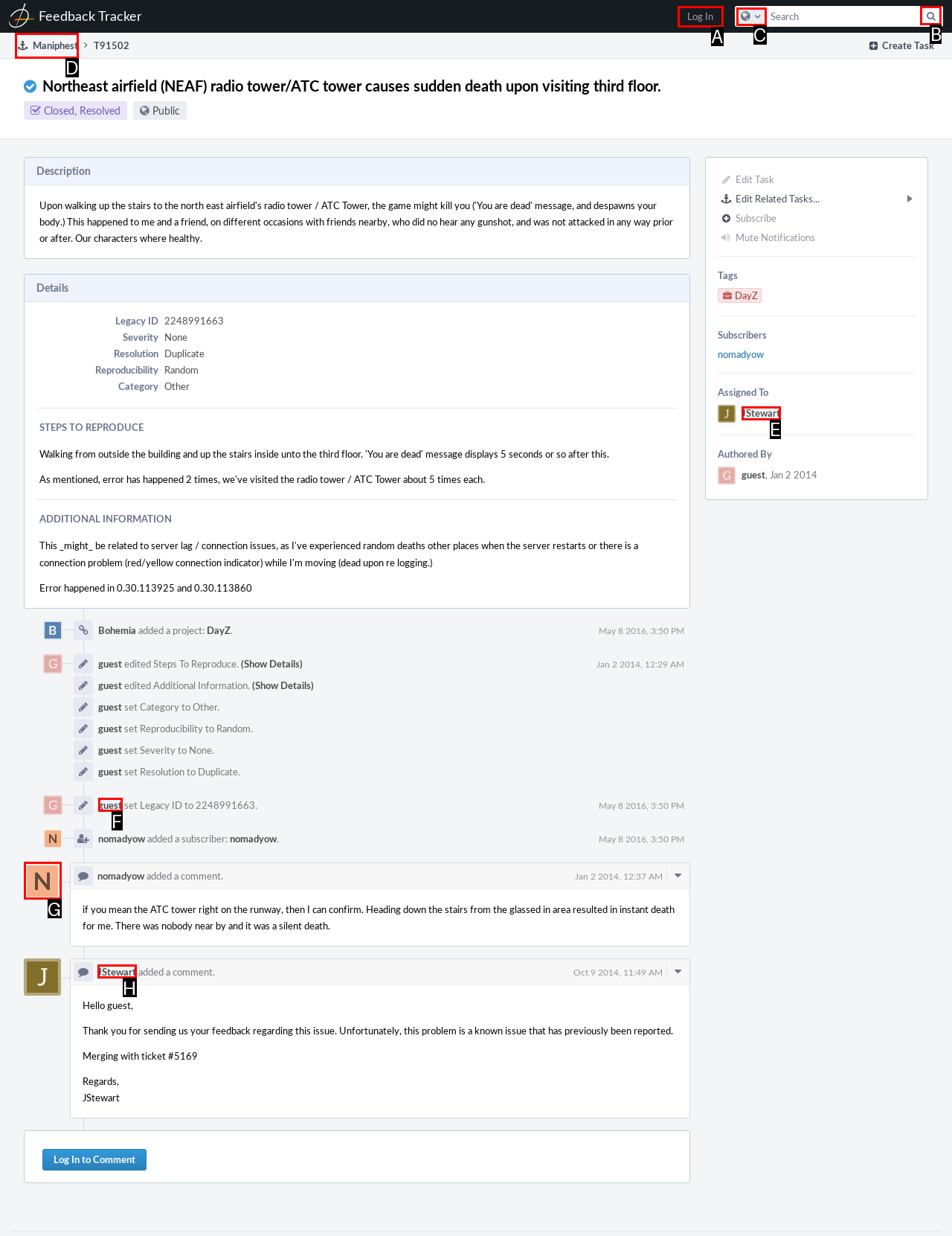Determine which HTML element I should select to execute the task: Search for something
Reply with the corresponding option's letter from the given choices directly.

B